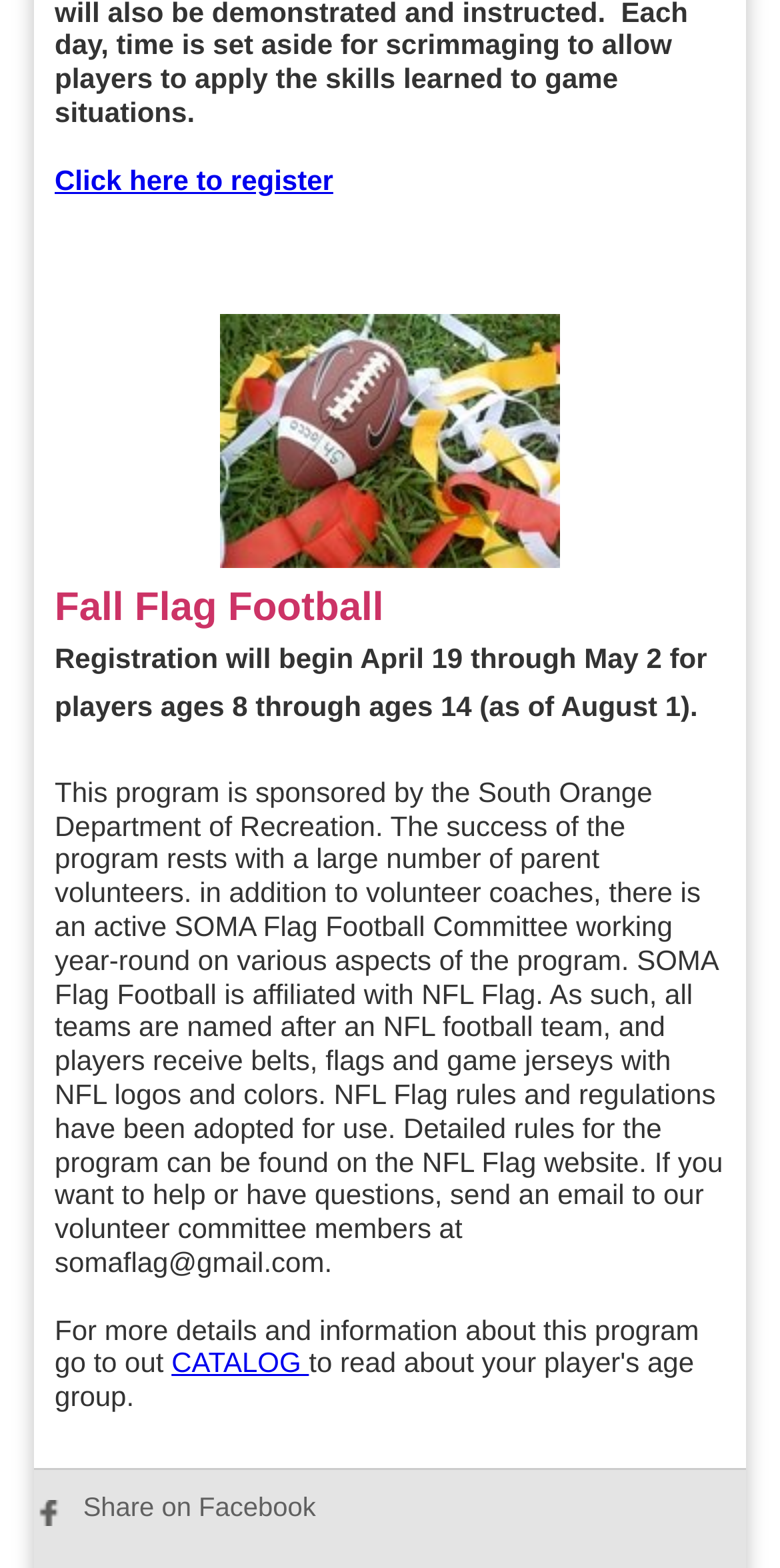What is the name of the committee working on the program?
Provide an in-depth and detailed explanation in response to the question.

The name of the committee can be found in the StaticText element, which mentions 'an active SOMA Flag Football Committee working year-round on various aspects of the program.' This indicates that the committee is responsible for organizing and managing the program.